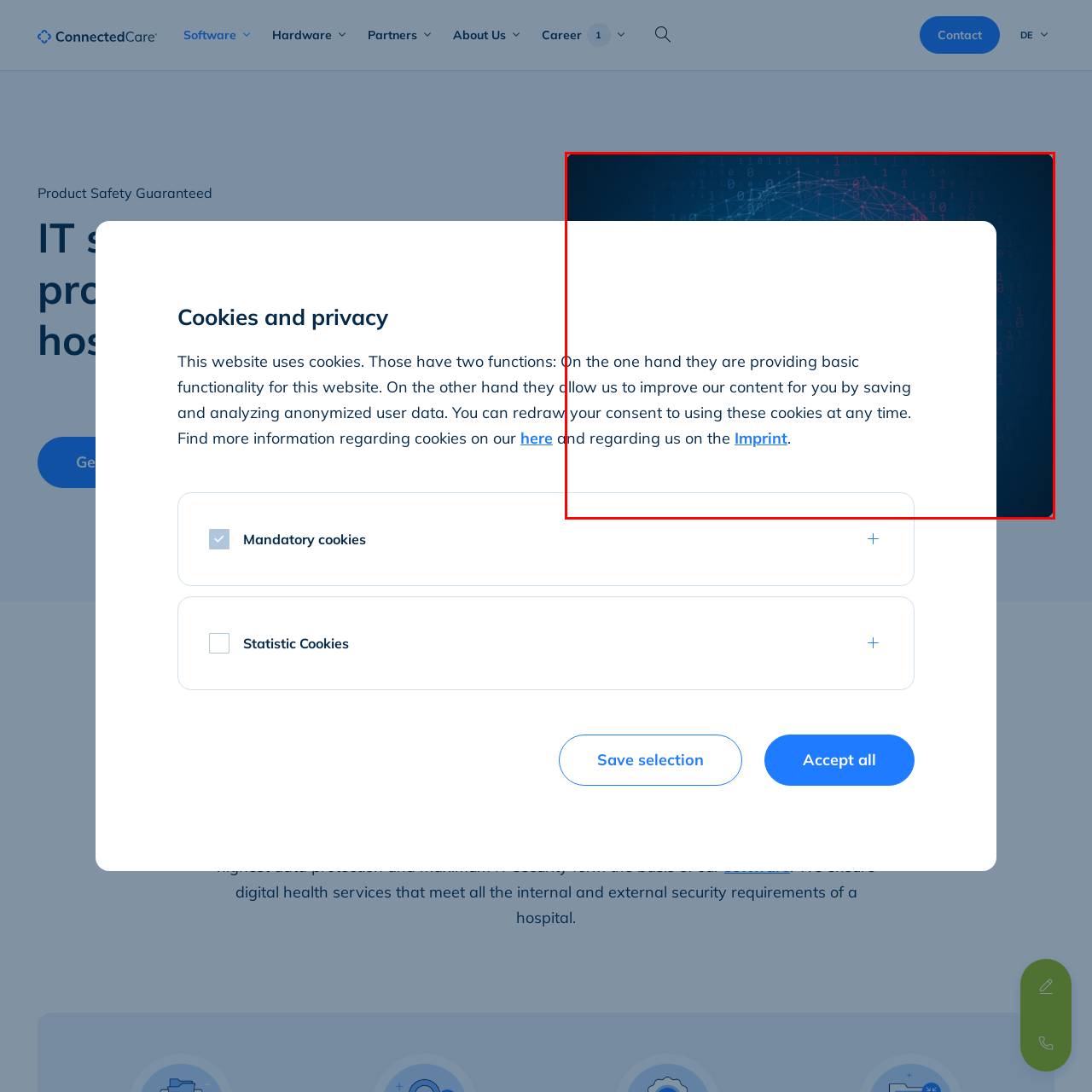Provide a thorough caption for the image that is surrounded by the red boundary.

The image titled "ConnectedCare IT-Sicherheit und Datenschutz" features a stylized lock symbol overlaid with a network graphic set against a backdrop of binary code. This visually represents the themes of IT security and data protection in the healthcare sector. The design suggests a commitment to safeguarding patient data through advanced technological measures. Accompanying the image is a heading that emphasizes the importance of secure patient information, conveying that the highest standards of data protection and IT security are foundational to the services provided by ConnectedCare. The text below highlights the organization's dedication to ensuring that digital health services comply with stringent internal and external security requirements, reinforcing the message of trust and reliability in managing sensitive health information.